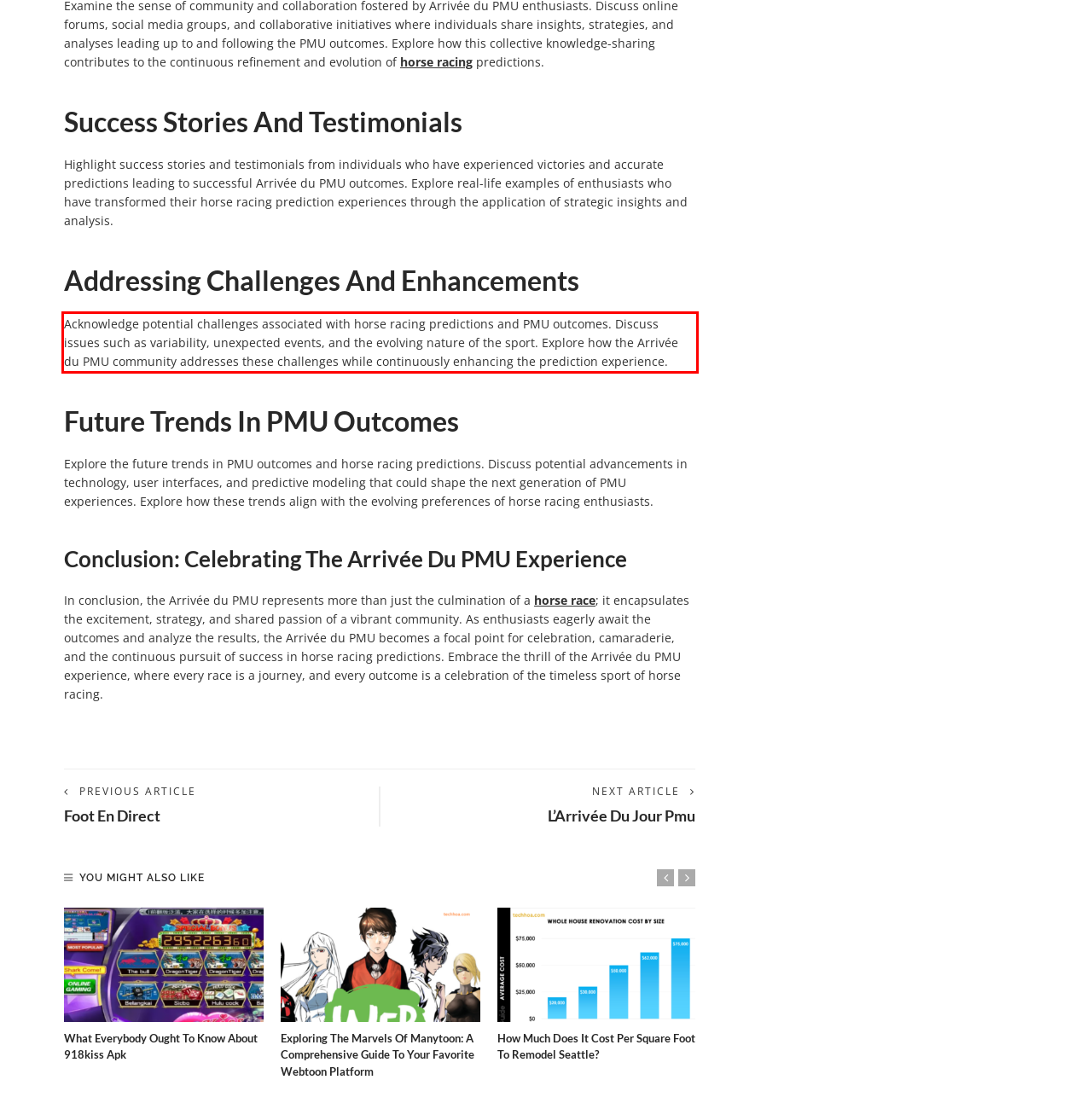View the screenshot of the webpage and identify the UI element surrounded by a red bounding box. Extract the text contained within this red bounding box.

Acknowledge potential challenges associated with horse racing predictions and PMU outcomes. Discuss issues such as variability, unexpected events, and the evolving nature of the sport. Explore how the Arrivée du PMU community addresses these challenges while continuously enhancing the prediction experience.